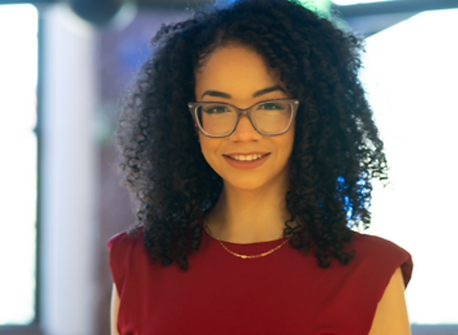Please provide a brief answer to the following inquiry using a single word or phrase:
What is Indigo Williams' current occupation?

Research Associate I